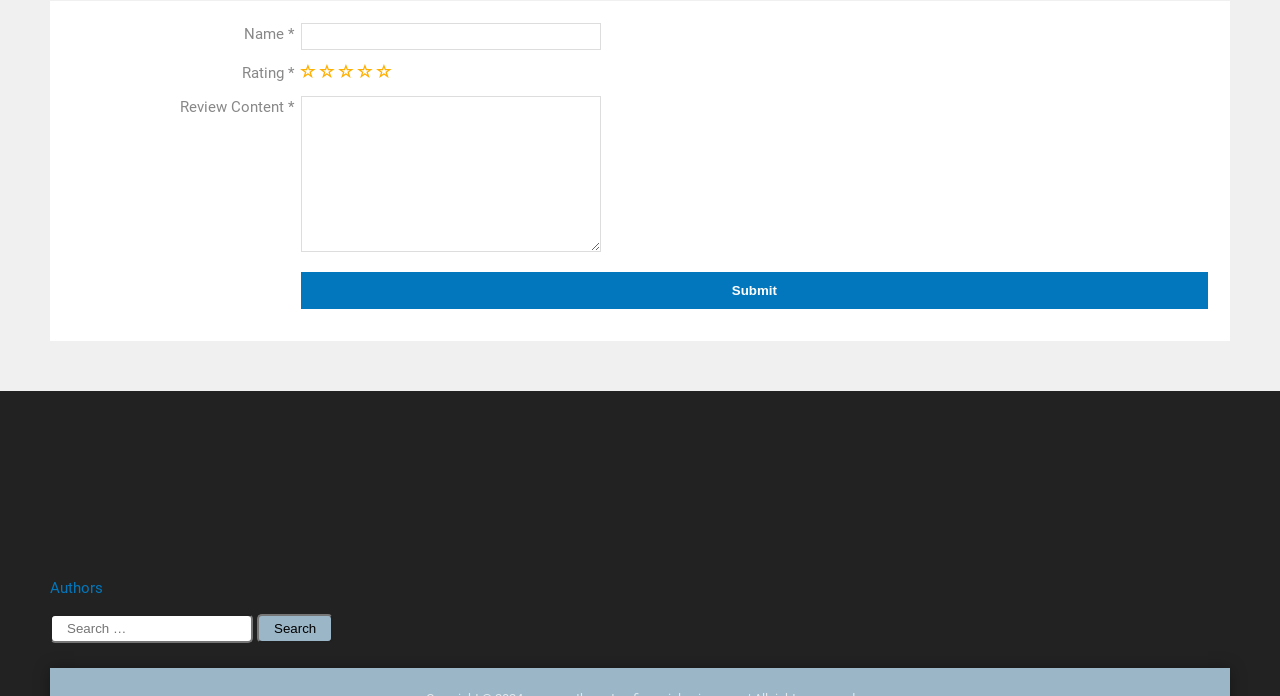Give a one-word or short-phrase answer to the following question: 
How many rating options are available?

5